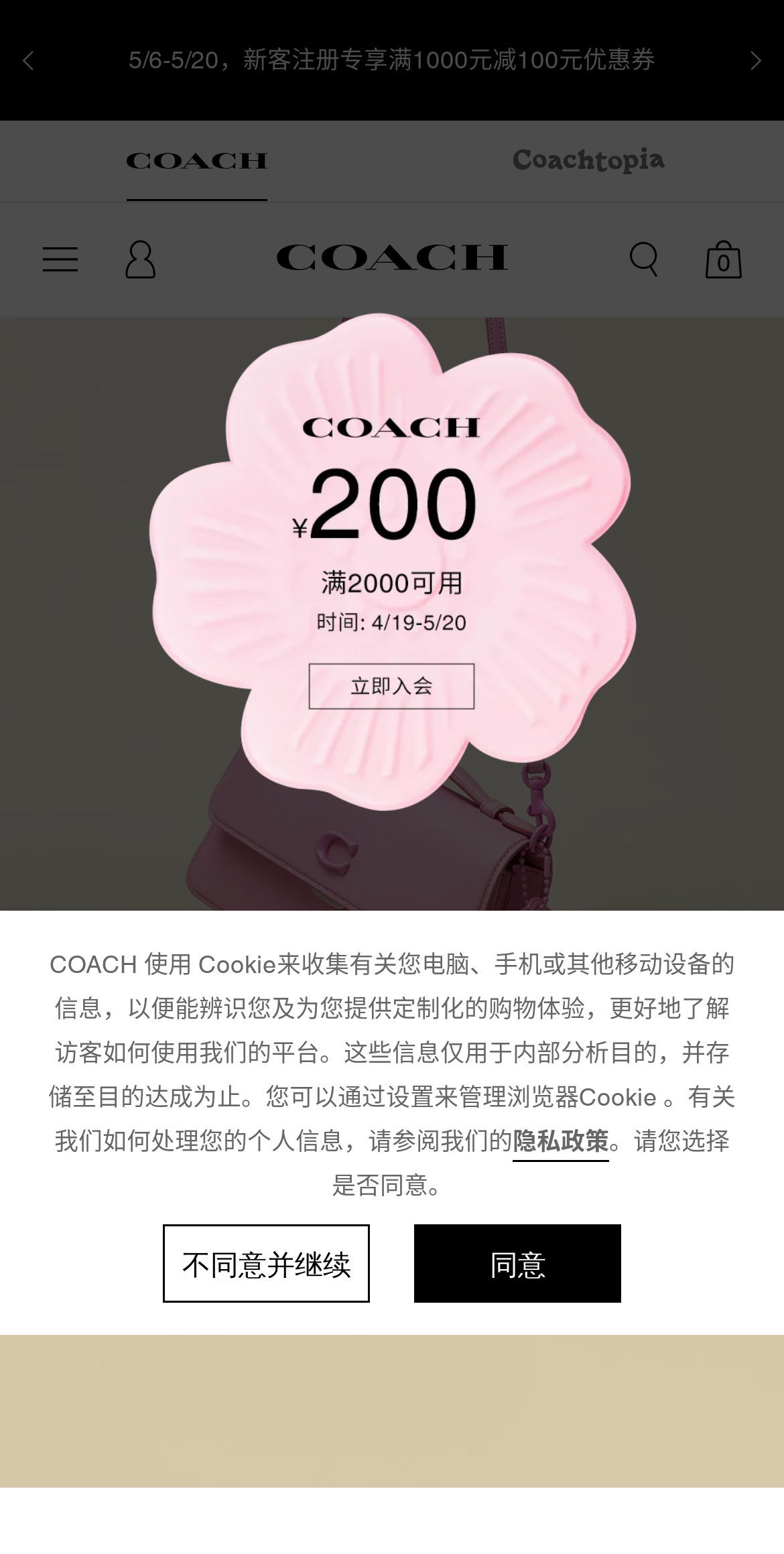Please study the image and answer the question comprehensively:
How many logos are displayed on the top of the page?

There are three logo images displayed on the top of the page, which are located at different positions with bounding box coordinates [0.16, 0.098, 0.34, 0.109], [0.653, 0.094, 0.847, 0.113], and [0.051, 0.154, 0.103, 0.18].